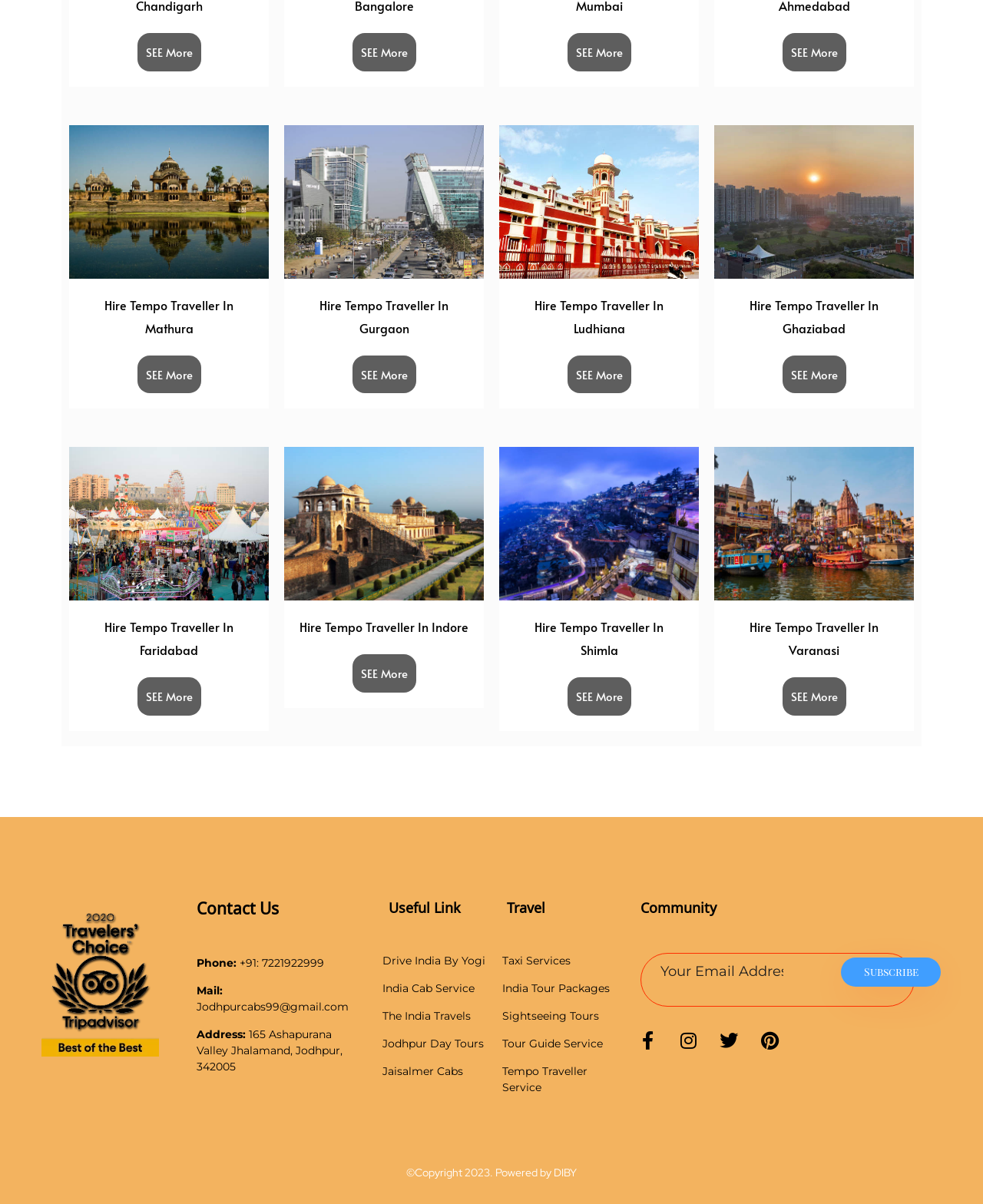Can you find the bounding box coordinates of the area I should click to execute the following instruction: "Subscribe"?

[0.856, 0.795, 0.957, 0.819]